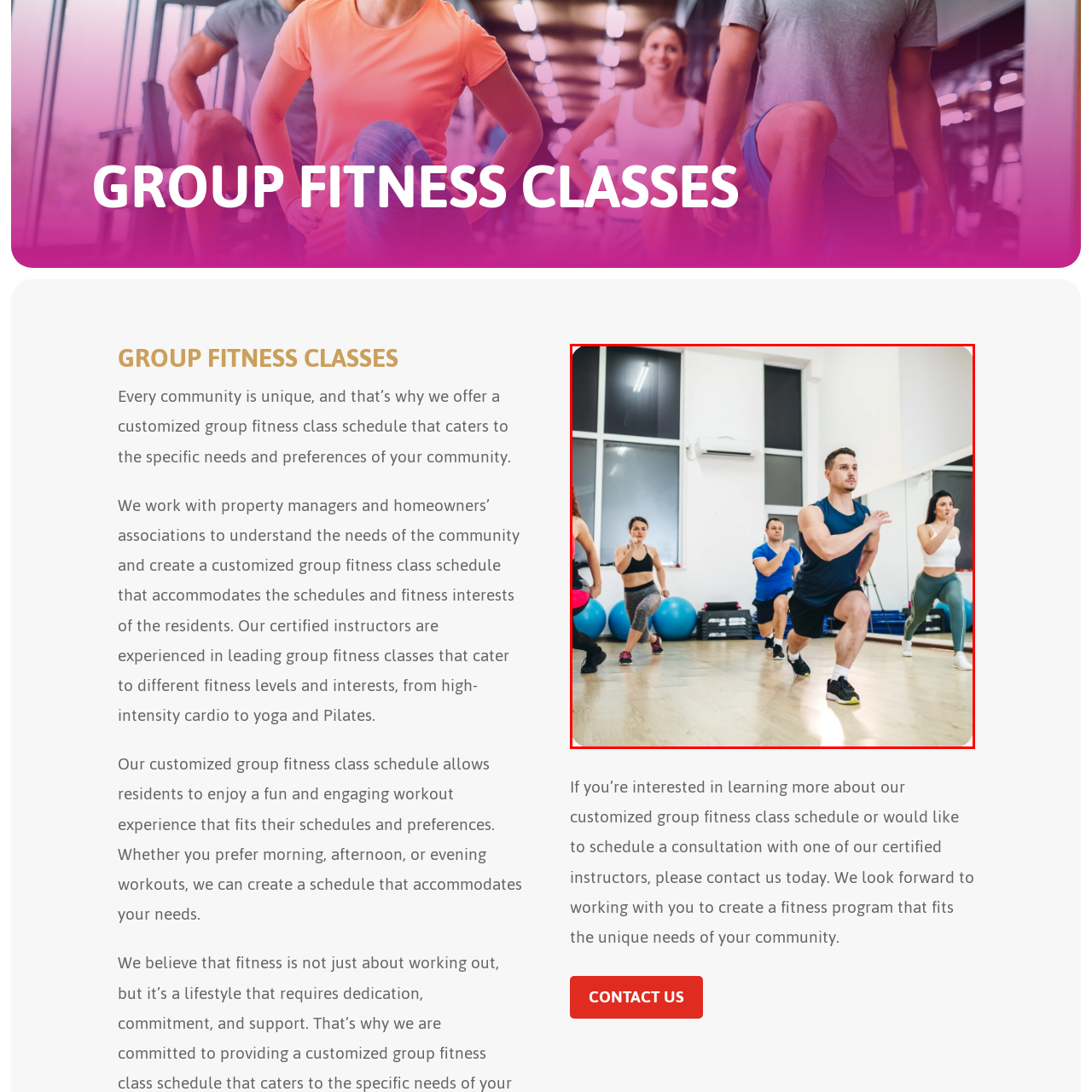Focus your attention on the image enclosed by the red boundary and provide a thorough answer to the question that follows, based on the image details: What type of exercises are the participants doing?

The five participants in the foreground of the image are engaged in lunging exercises, which suggests that the fitness class is focused on strength training and flexibility.